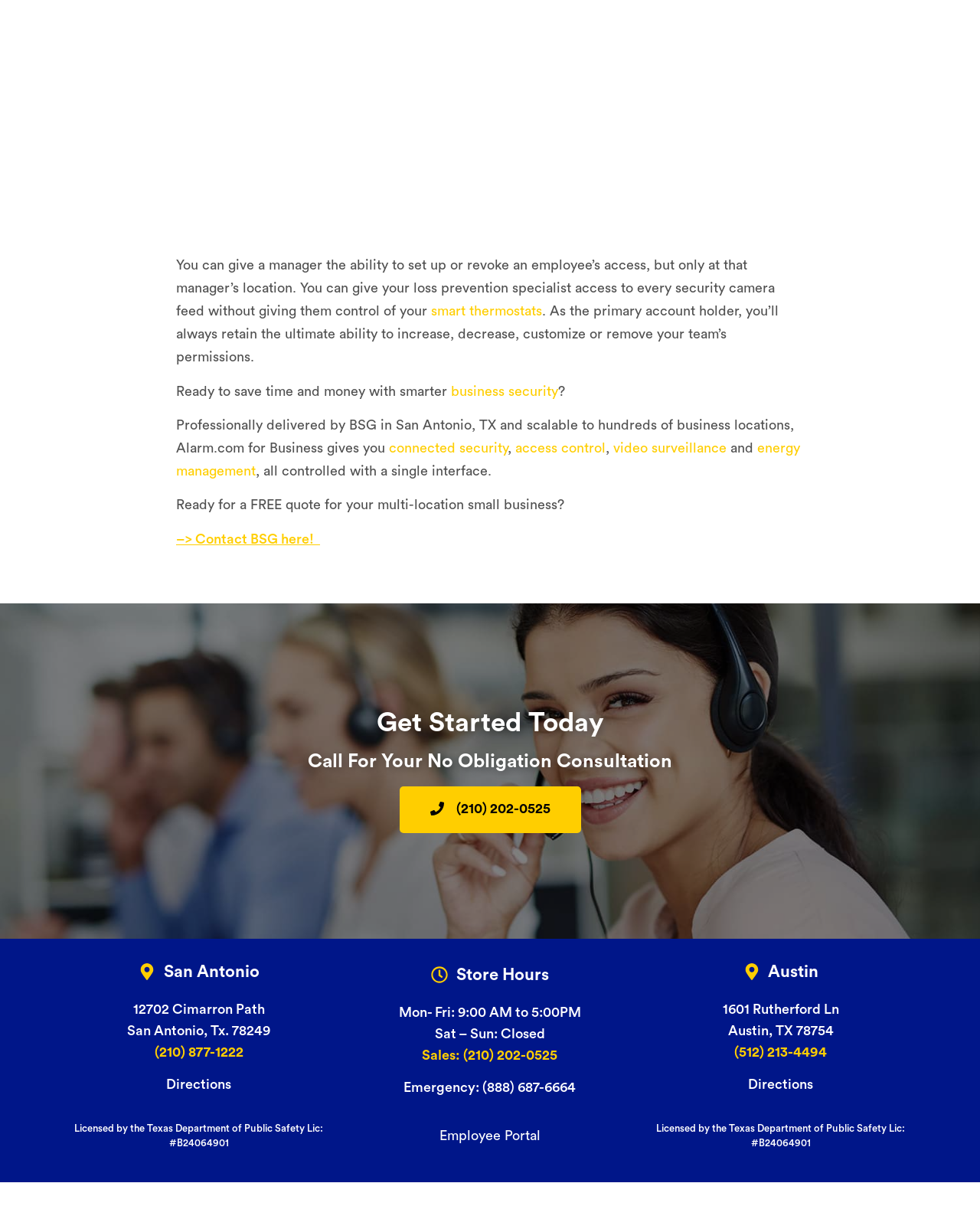Please determine the bounding box coordinates of the element's region to click in order to carry out the following instruction: "Click on 'connected security'". The coordinates should be four float numbers between 0 and 1, i.e., [left, top, right, bottom].

[0.397, 0.362, 0.518, 0.373]